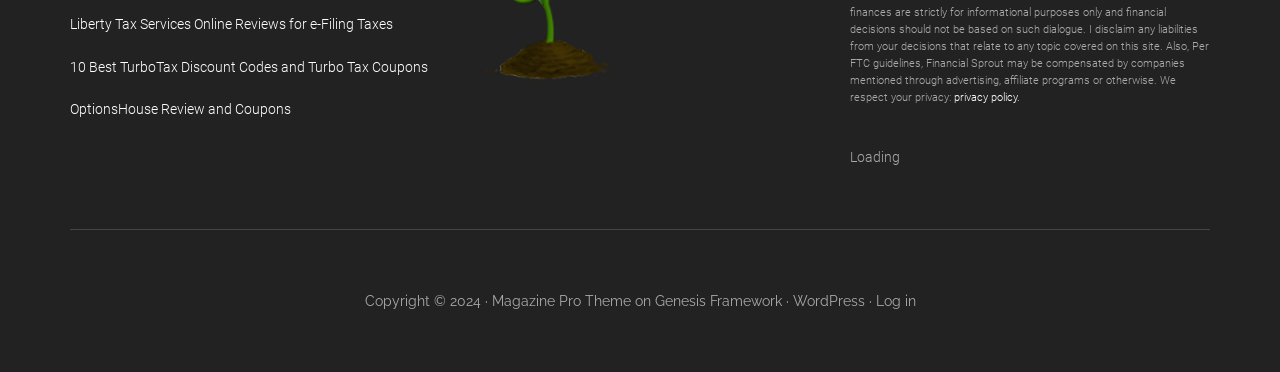Please locate the bounding box coordinates of the element's region that needs to be clicked to follow the instruction: "Read privacy policy". The bounding box coordinates should be provided as four float numbers between 0 and 1, i.e., [left, top, right, bottom].

[0.745, 0.244, 0.797, 0.279]